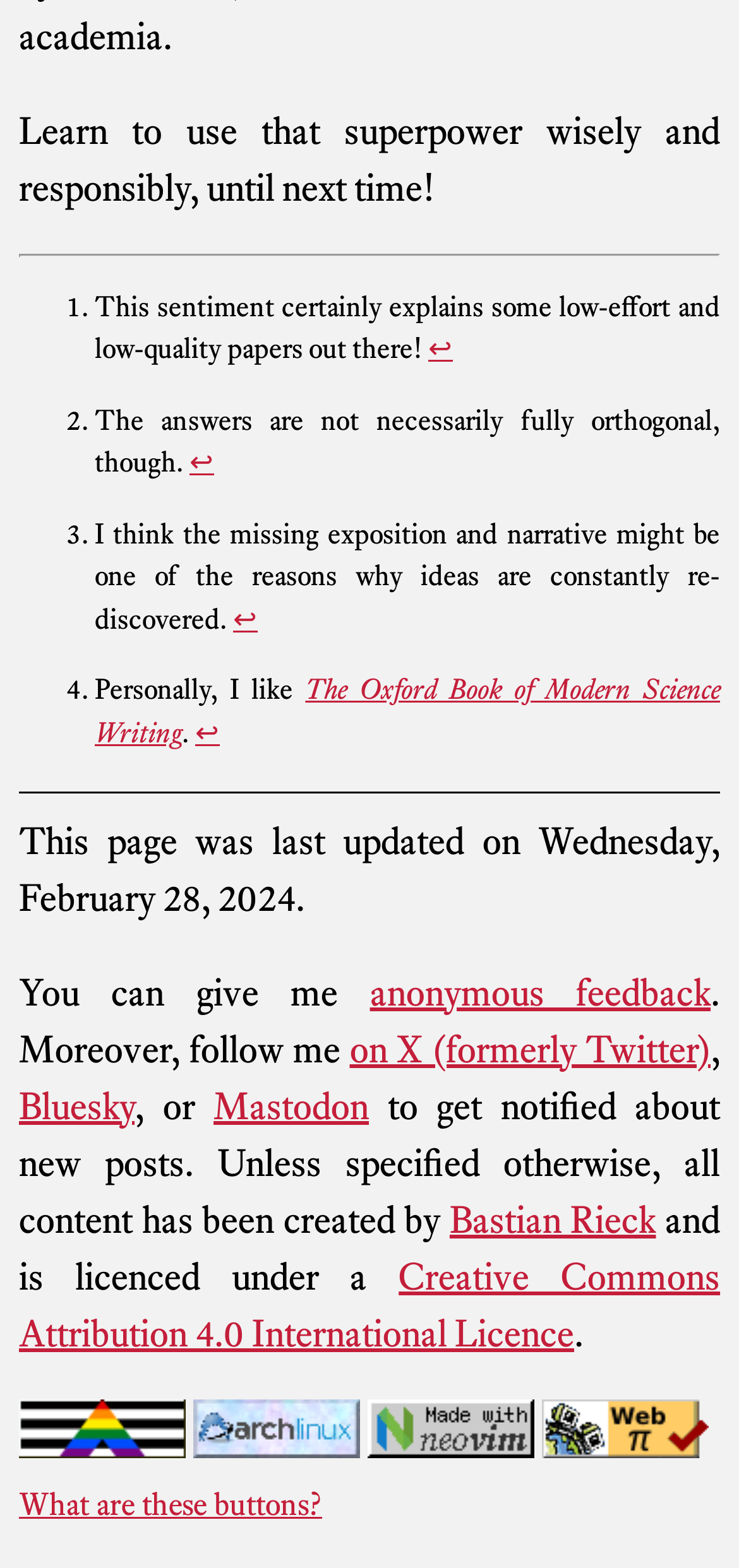Answer the question using only a single word or phrase: 
What is the name of the book mentioned in the text?

The Oxford Book of Modern Science Writing